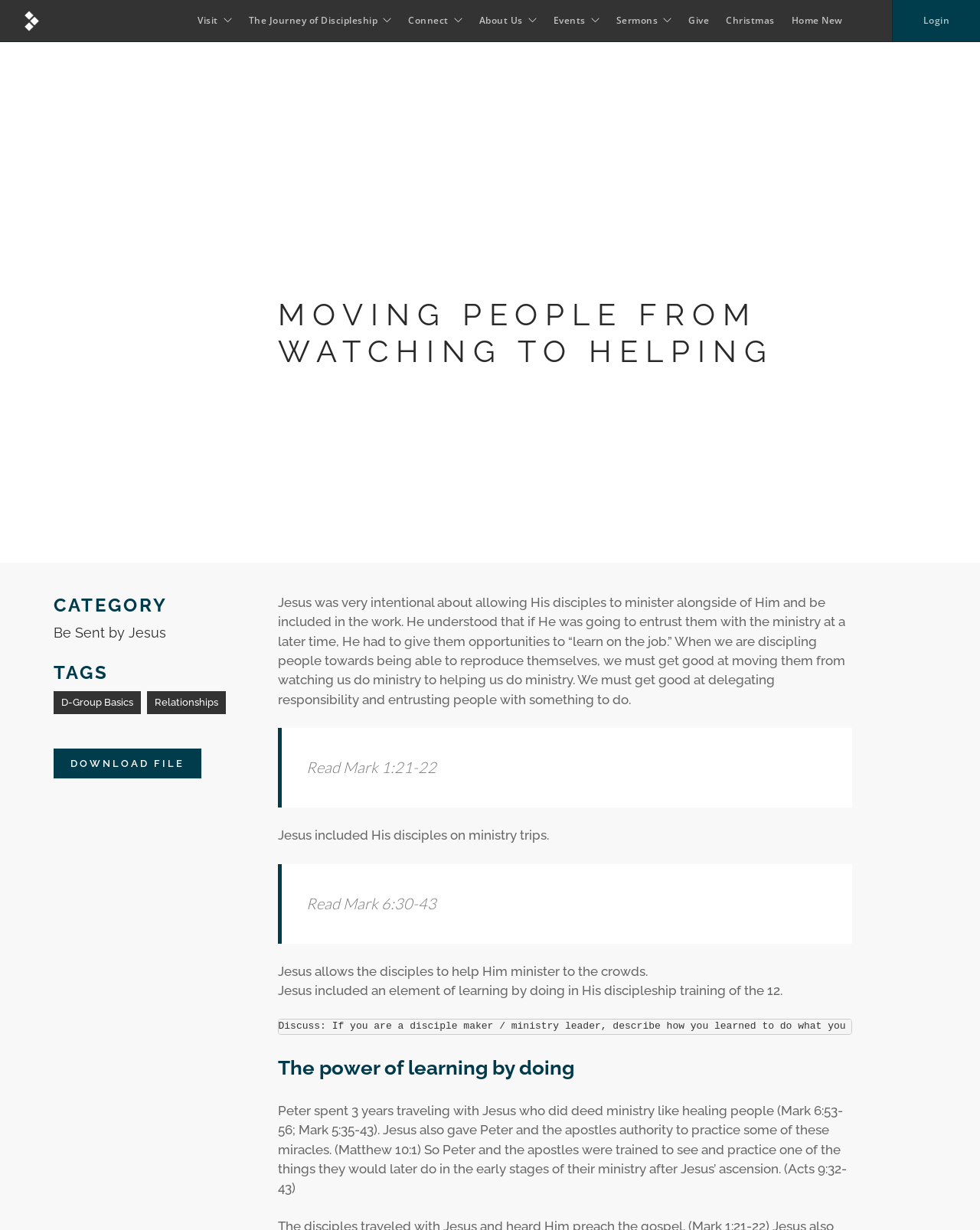What is the significance of Peter's experience with Jesus?
Give a one-word or short-phrase answer derived from the screenshot.

Training for future ministry